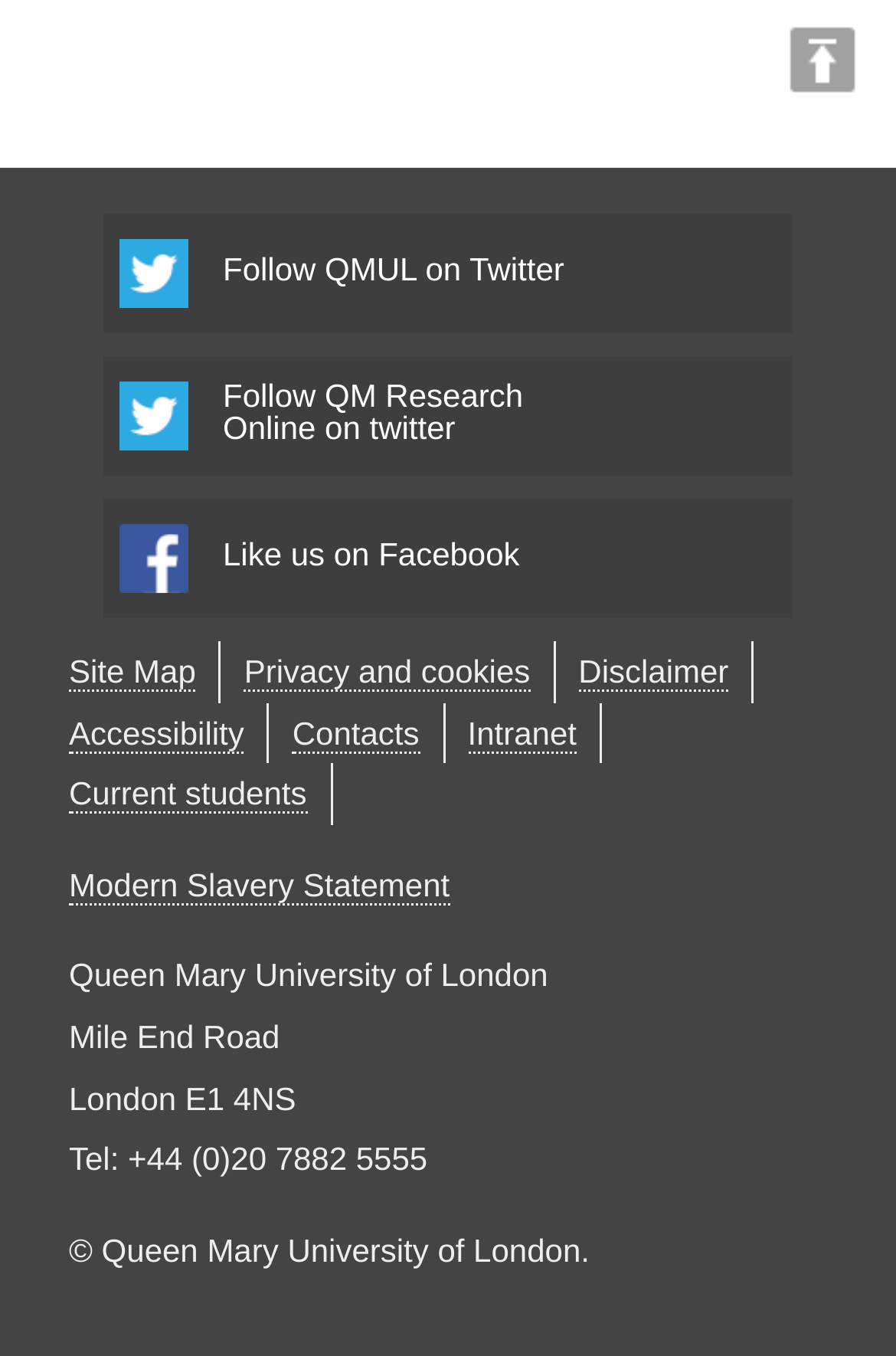From the webpage screenshot, identify the region described by Modern Slavery Statement. Provide the bounding box coordinates as (top-left x, top-left y, bottom-right x, bottom-right y), with each value being a floating point number between 0 and 1.

[0.077, 0.639, 0.502, 0.667]